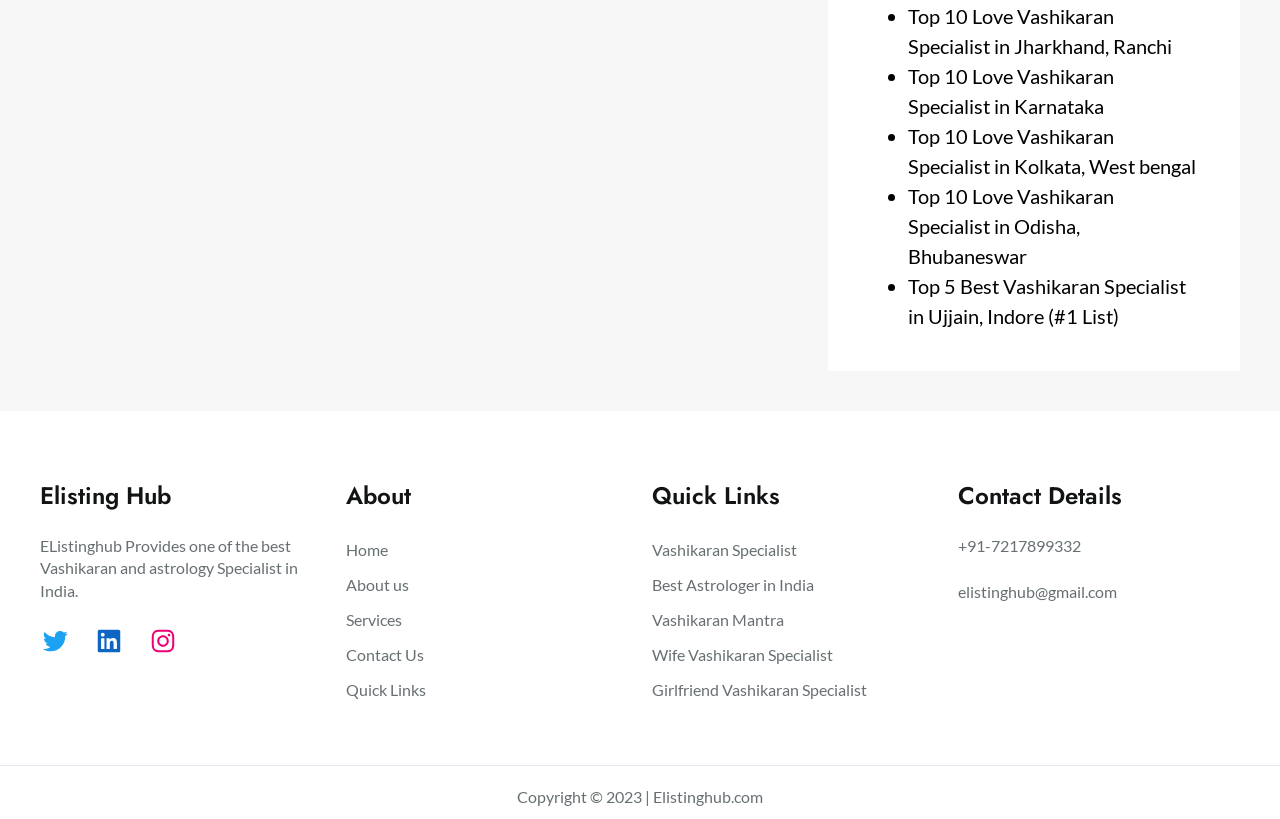Identify the bounding box coordinates for the element you need to click to achieve the following task: "Click on Top 10 Love Vashikaran Specialist in Jharkhand, Ranchi". The coordinates must be four float values ranging from 0 to 1, formatted as [left, top, right, bottom].

[0.71, 0.005, 0.916, 0.071]